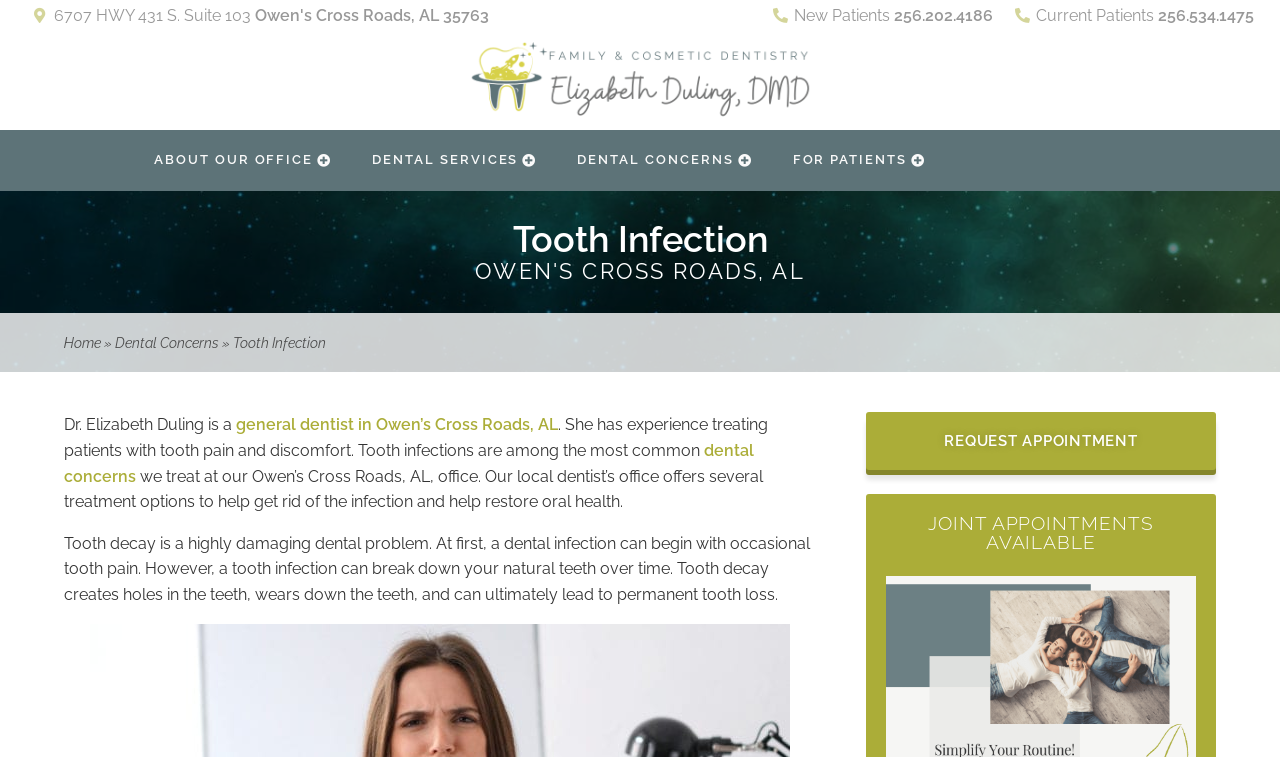Locate the bounding box coordinates of the item that should be clicked to fulfill the instruction: "Call the toll-free number".

None